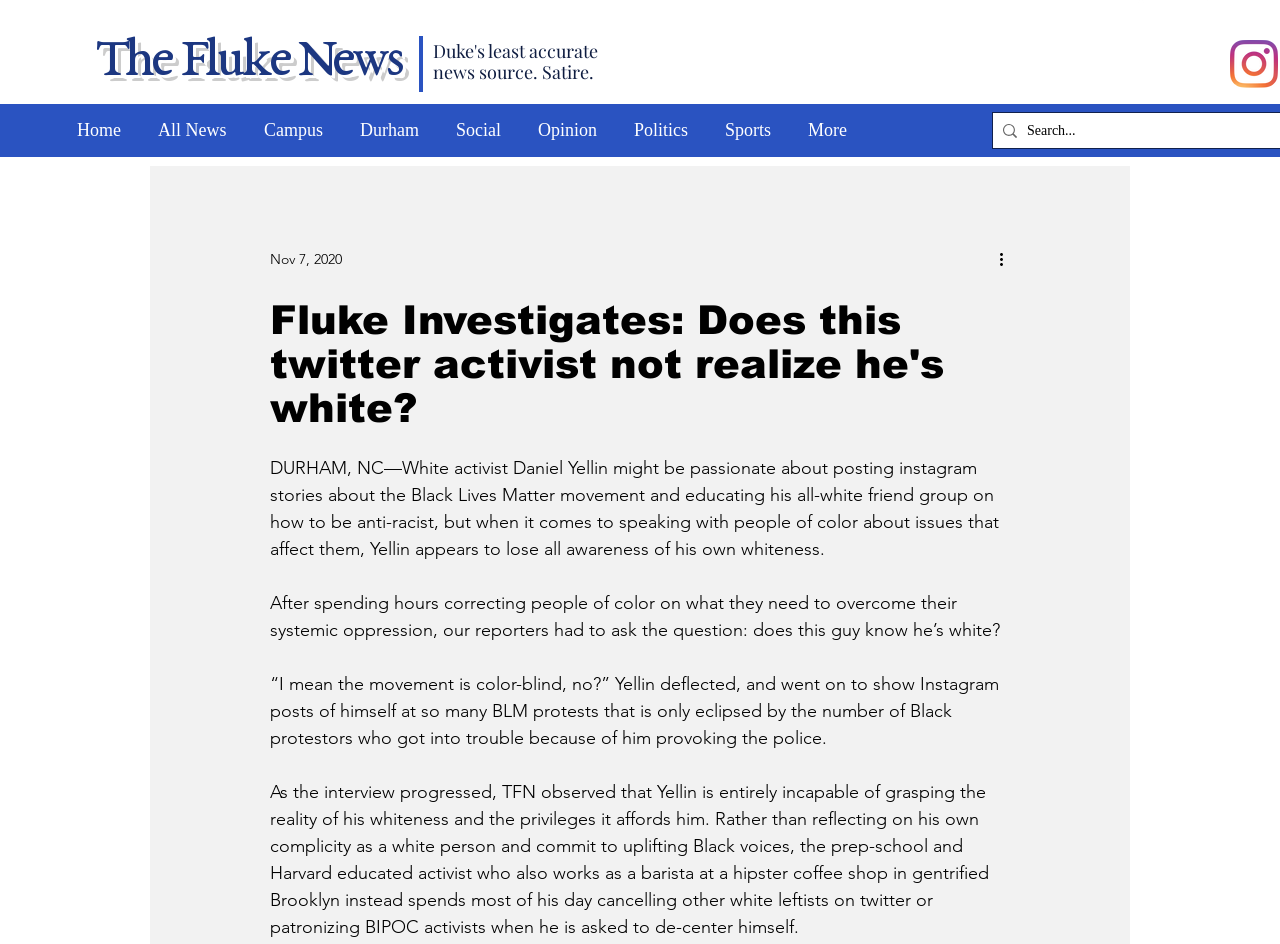Locate the bounding box of the UI element based on this description: "Durham". Provide four float numbers between 0 and 1 as [left, top, right, bottom].

[0.27, 0.121, 0.345, 0.155]